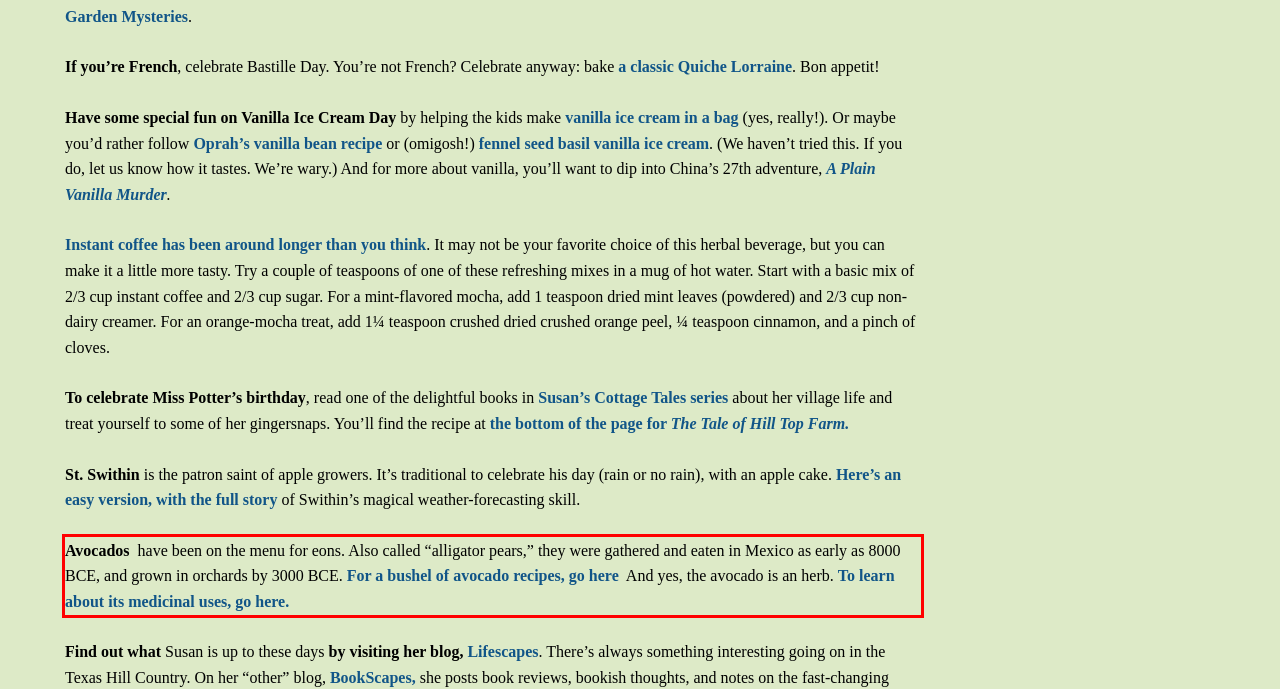Identify the text within the red bounding box on the webpage screenshot and generate the extracted text content.

Avocados have been on the menu for eons. Also called “alligator pears,” they were gathered and eaten in Mexico as early as 8000 BCE, and grown in orchards by 3000 BCE. For a bushel of avocado recipes, go here And yes, the avocado is an herb. To learn about its medicinal uses, go here.